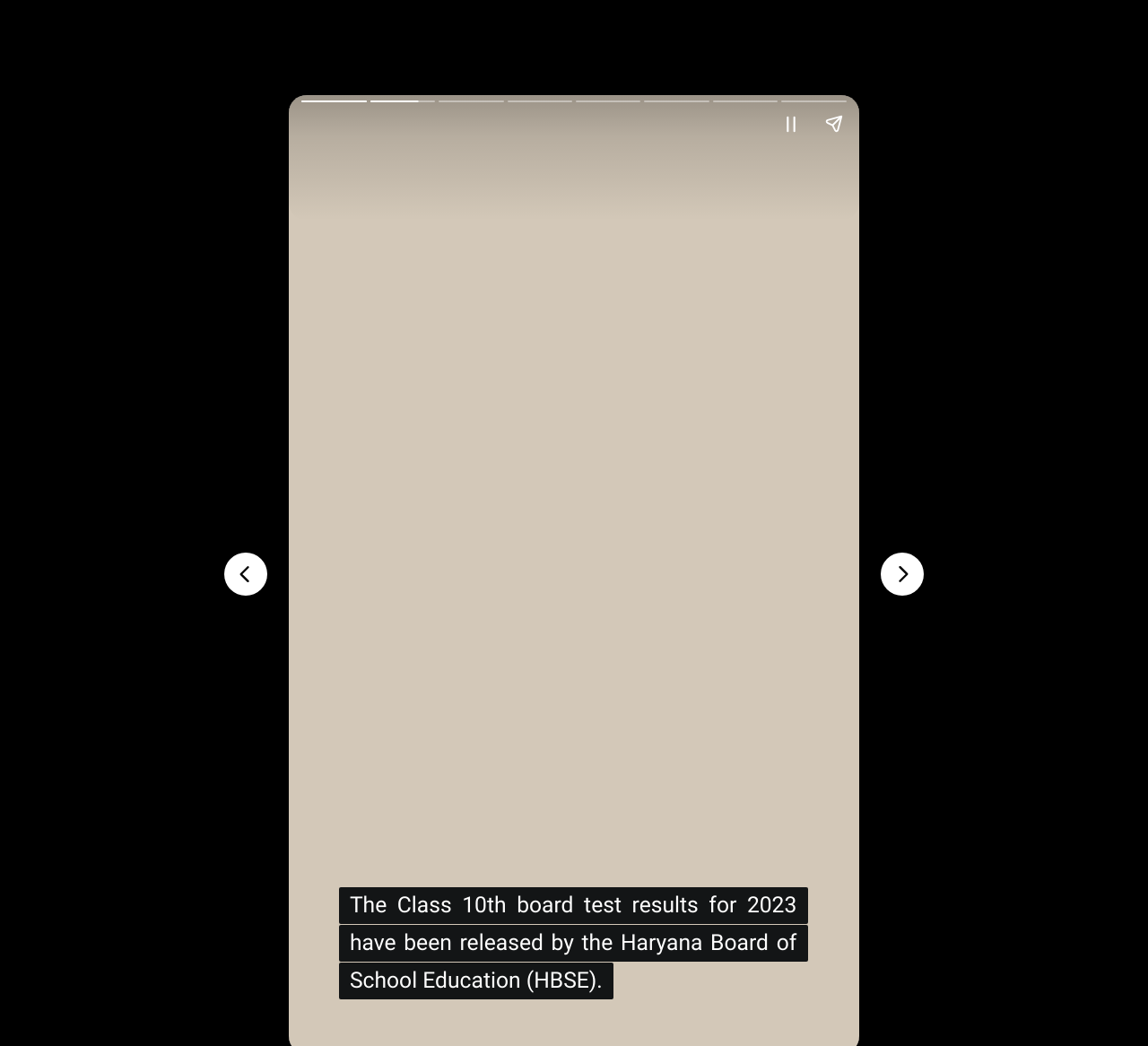What is the current status of HBSE 10th board test results?
Based on the visual, give a brief answer using one word or a short phrase.

Declared